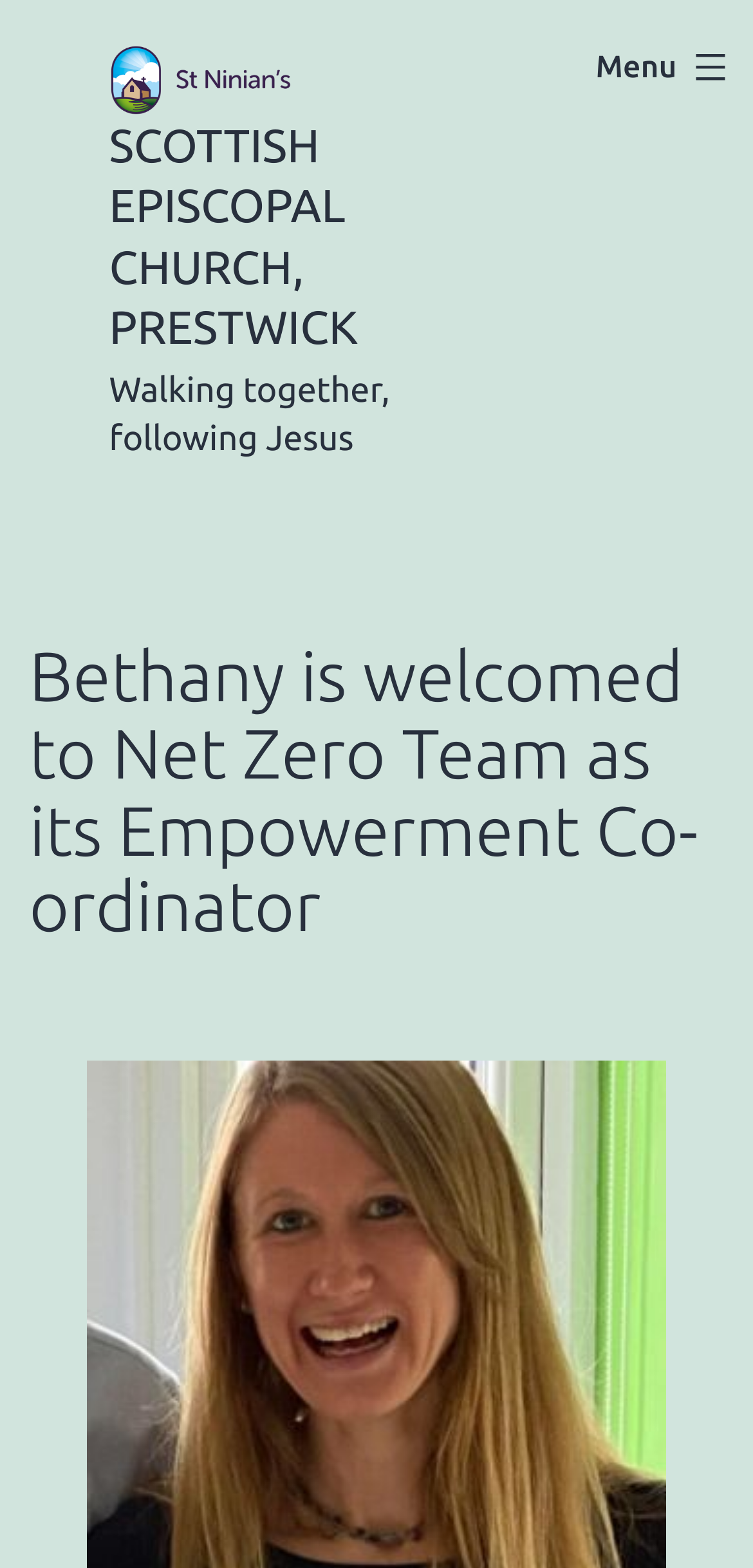Examine the image carefully and respond to the question with a detailed answer: 
What is the role of Bethany Nelson?

The webpage mentions that Bethany Nelson will be responsible for something, and her role is specified as Net Zero Empowerment Co-ordinator.